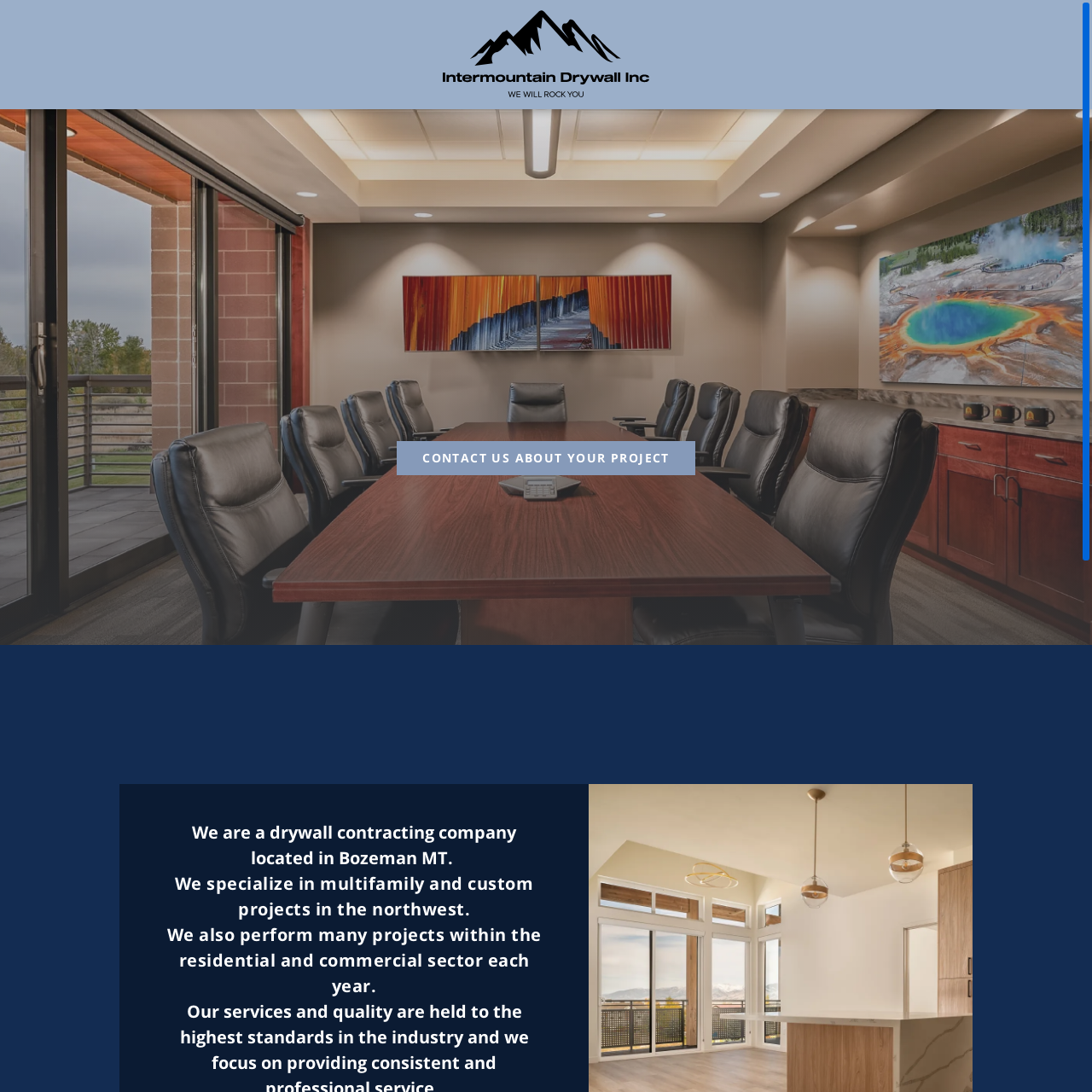What is the focus of Intermountain Drywall's projects?
Provide a thorough and detailed answer to the question.

According to the webpage, Intermountain Drywall specializes in multifamily and custom projects in the northwest, which indicates that their primary focus is on these types of projects.